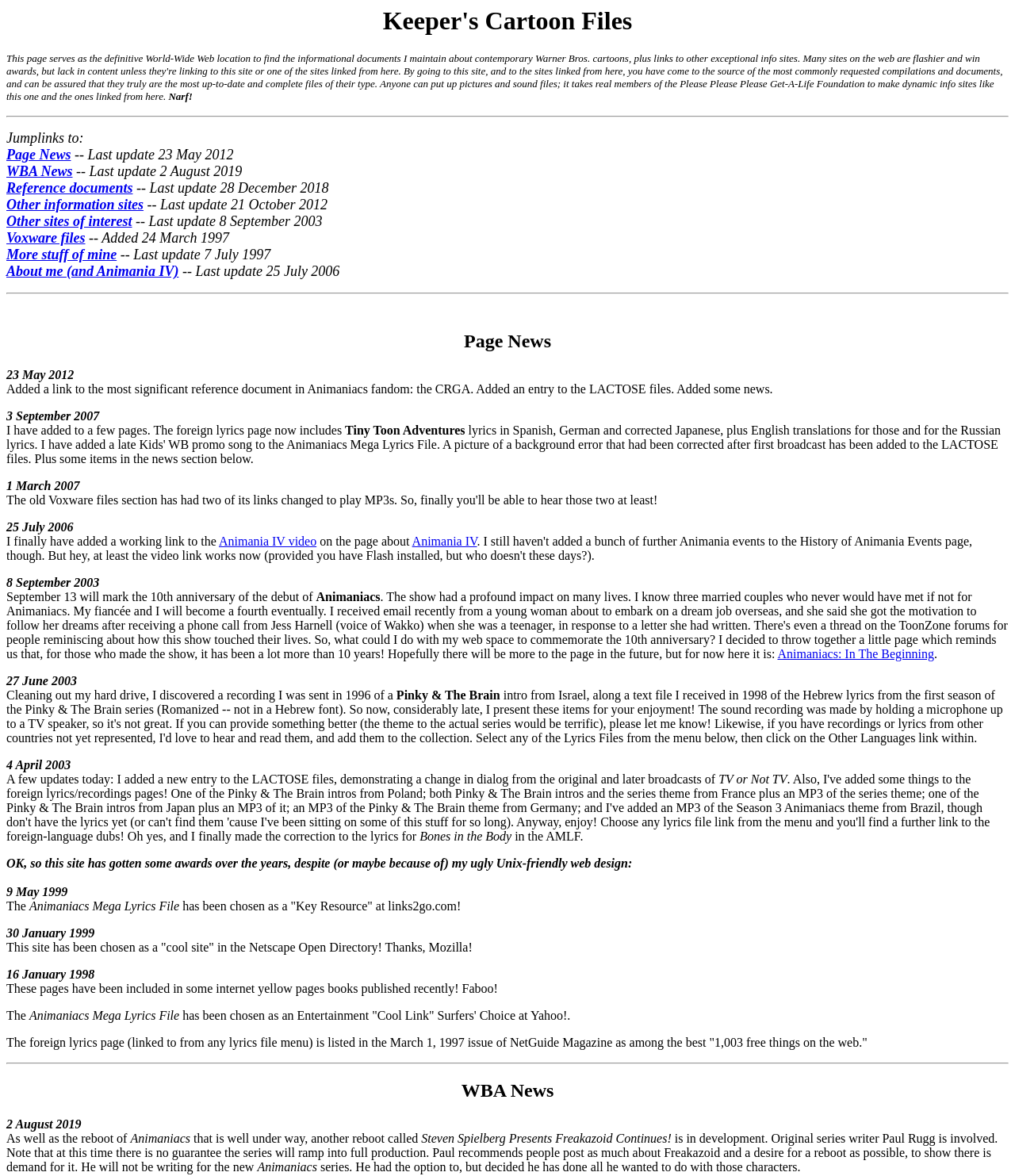Pinpoint the bounding box coordinates of the clickable area necessary to execute the following instruction: "Learn about Animaniacs: In The Beginning". The coordinates should be given as four float numbers between 0 and 1, namely [left, top, right, bottom].

[0.766, 0.55, 0.92, 0.562]